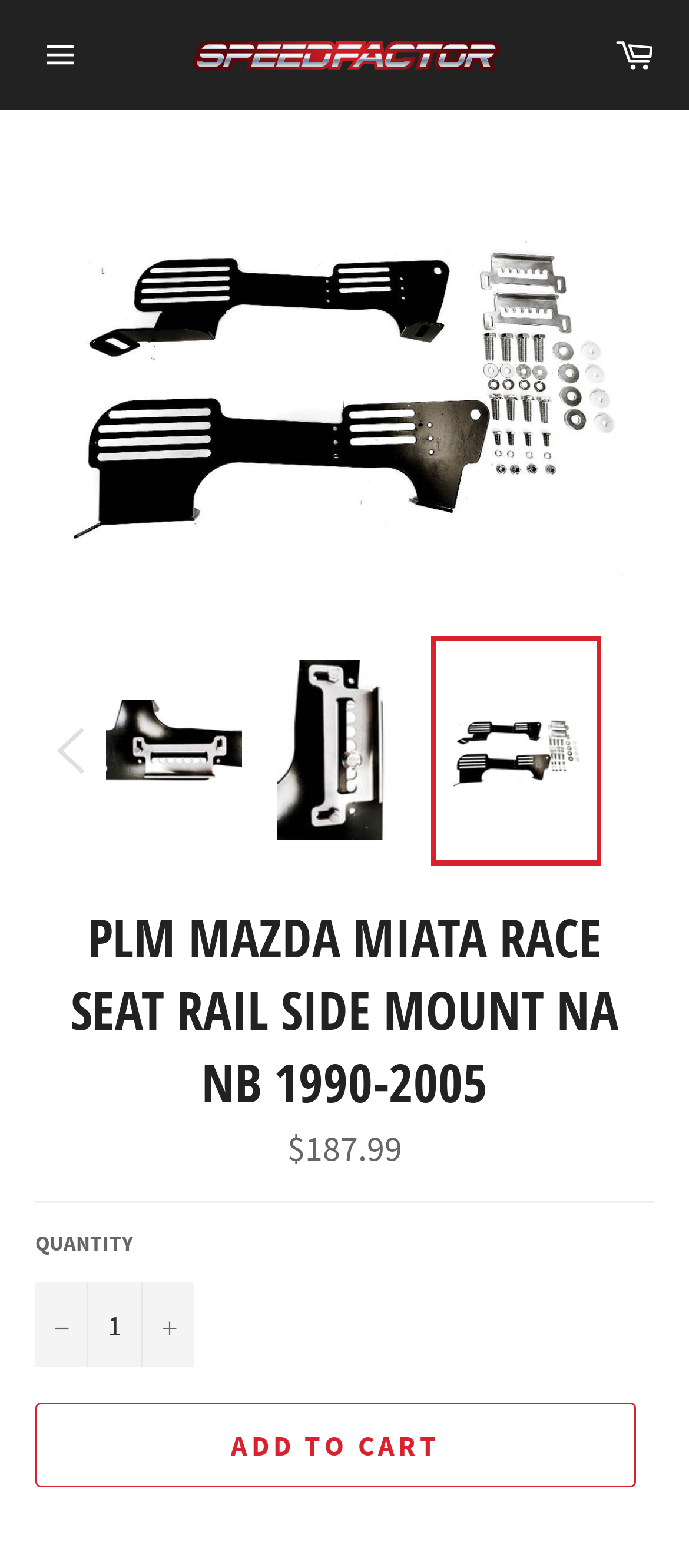Answer the question below using just one word or a short phrase: 
What is the product name?

PLM Mazda Miata Race Seat Rail Side Mount NA NB 1990-2005